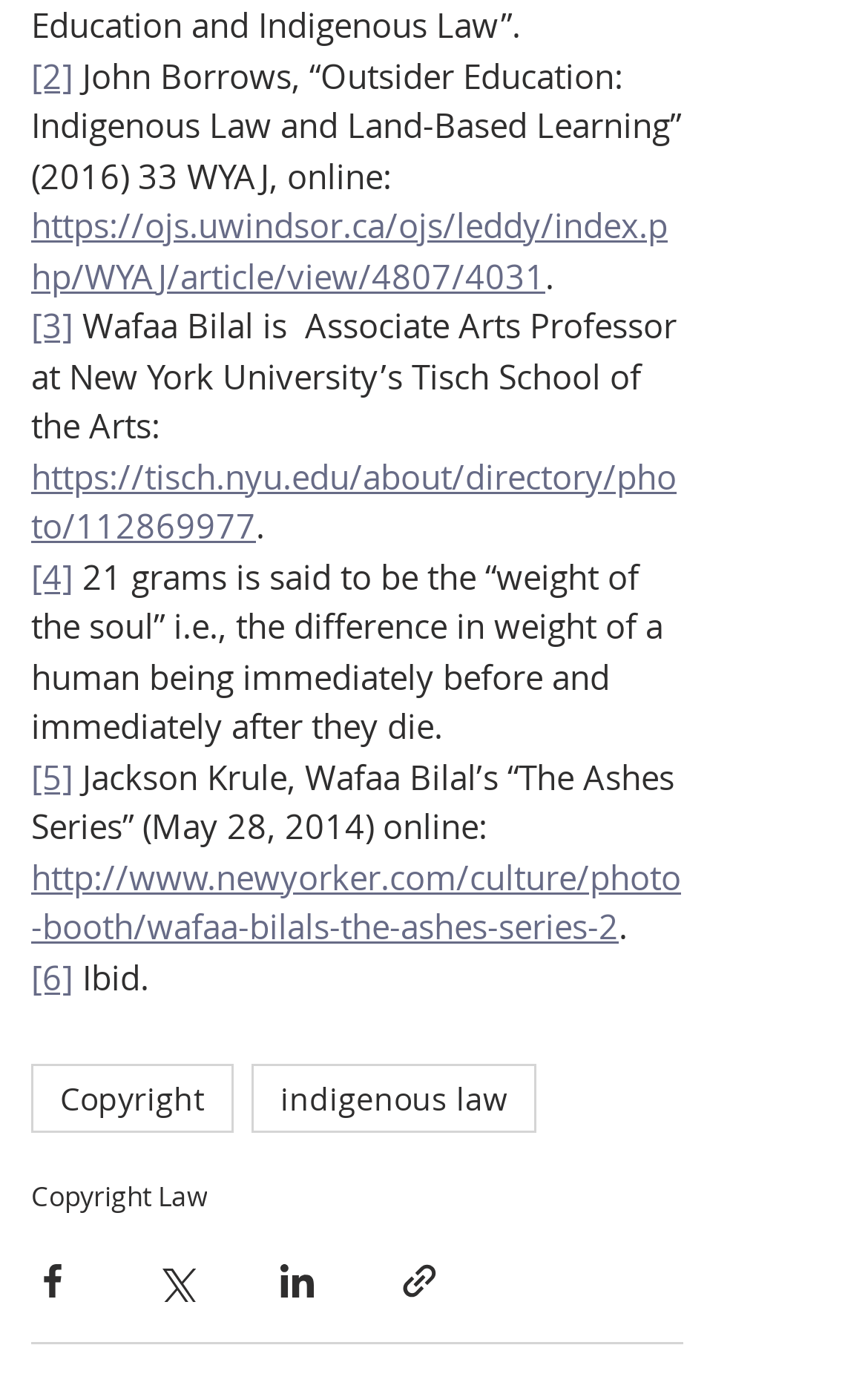Given the description of a UI element: "aria-label="Share via link"", identify the bounding box coordinates of the matching element in the webpage screenshot.

[0.459, 0.906, 0.508, 0.936]